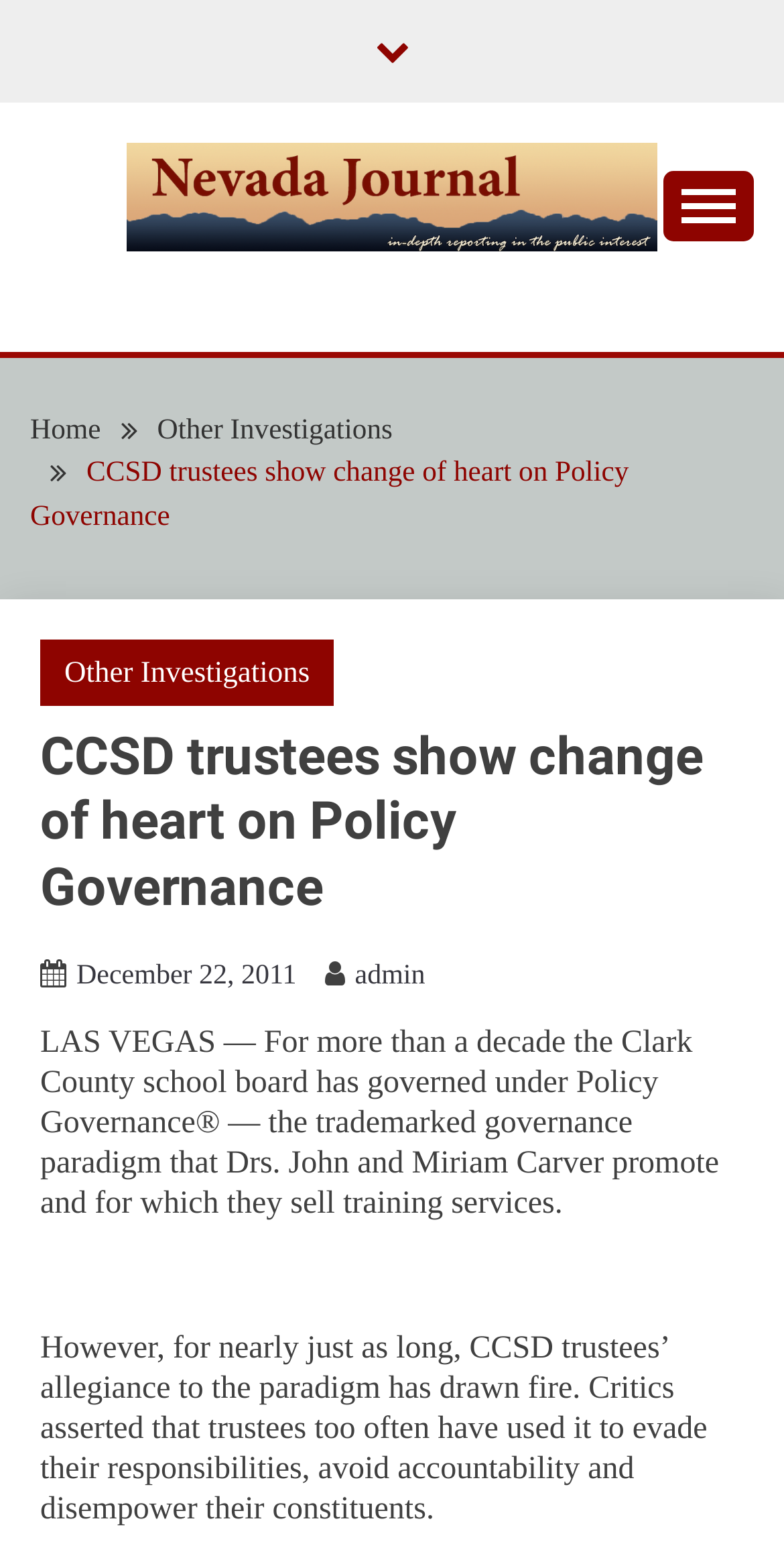Determine the bounding box coordinates of the clickable area required to perform the following instruction: "View the Other Investigations page". The coordinates should be represented as four float numbers between 0 and 1: [left, top, right, bottom].

[0.2, 0.264, 0.501, 0.285]